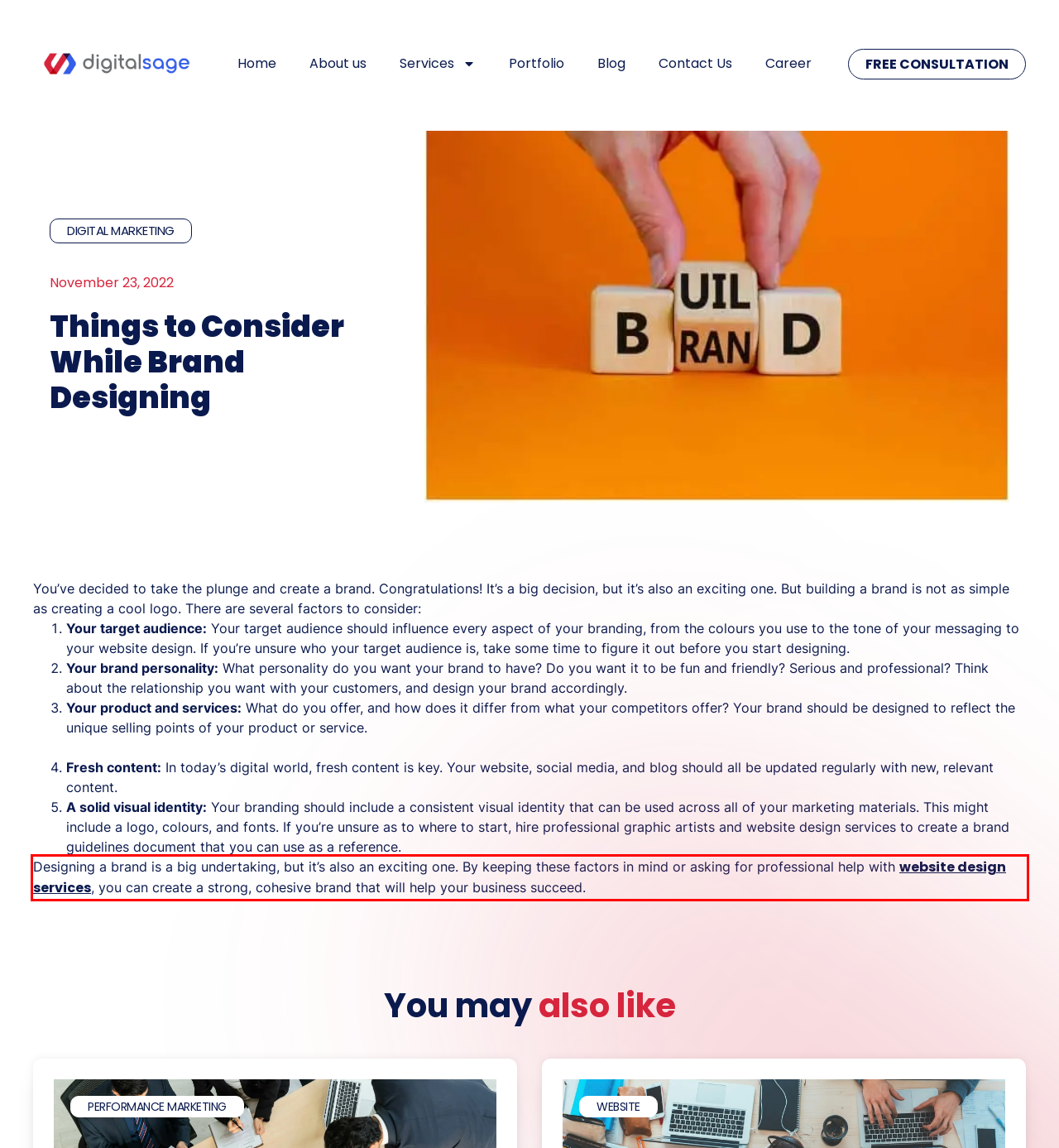Your task is to recognize and extract the text content from the UI element enclosed in the red bounding box on the webpage screenshot.

Designing a brand is a big undertaking, but it’s also an exciting one. By keeping these factors in mind or asking for professional help with website design services, you can create a strong, cohesive brand that will help your business succeed.